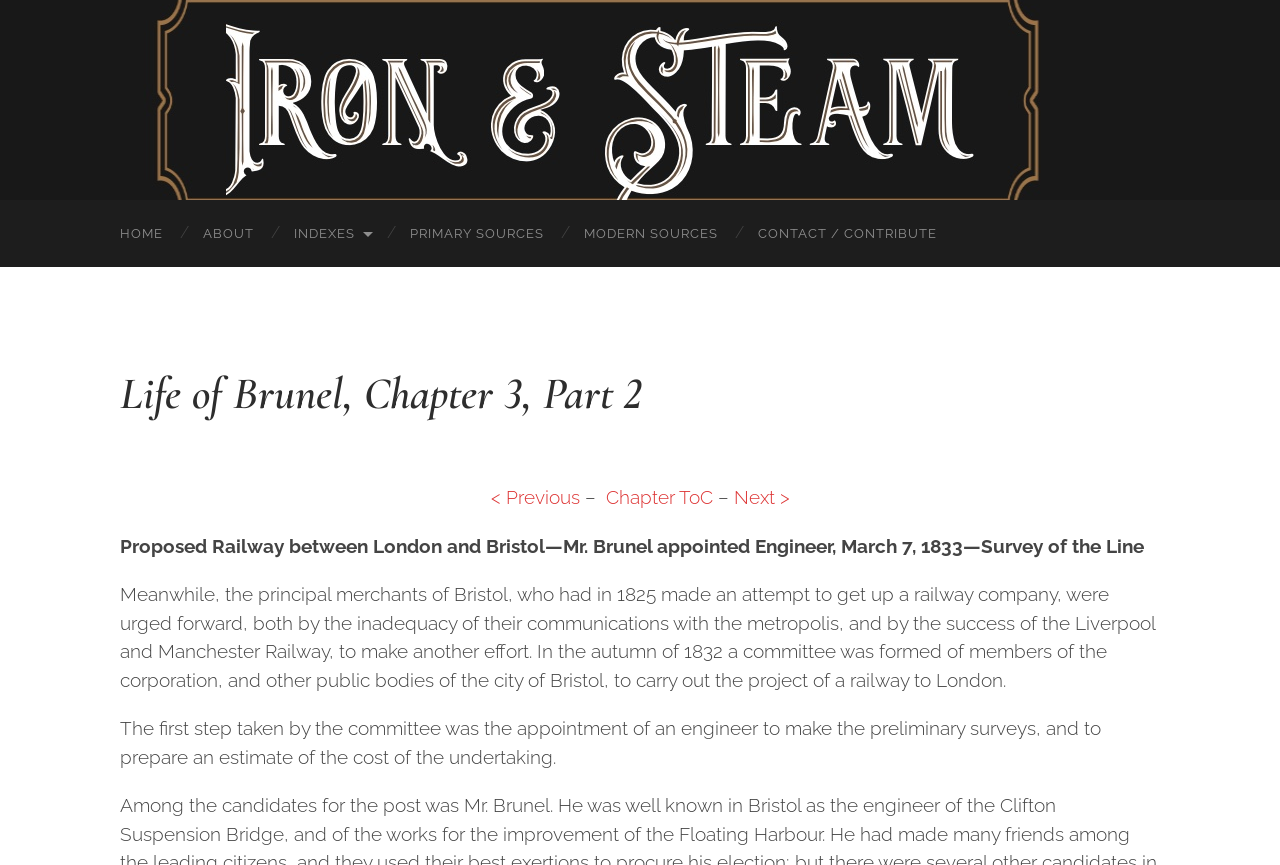Please find the bounding box for the UI component described as follows: "Contact / Contribute".

[0.577, 0.231, 0.748, 0.309]